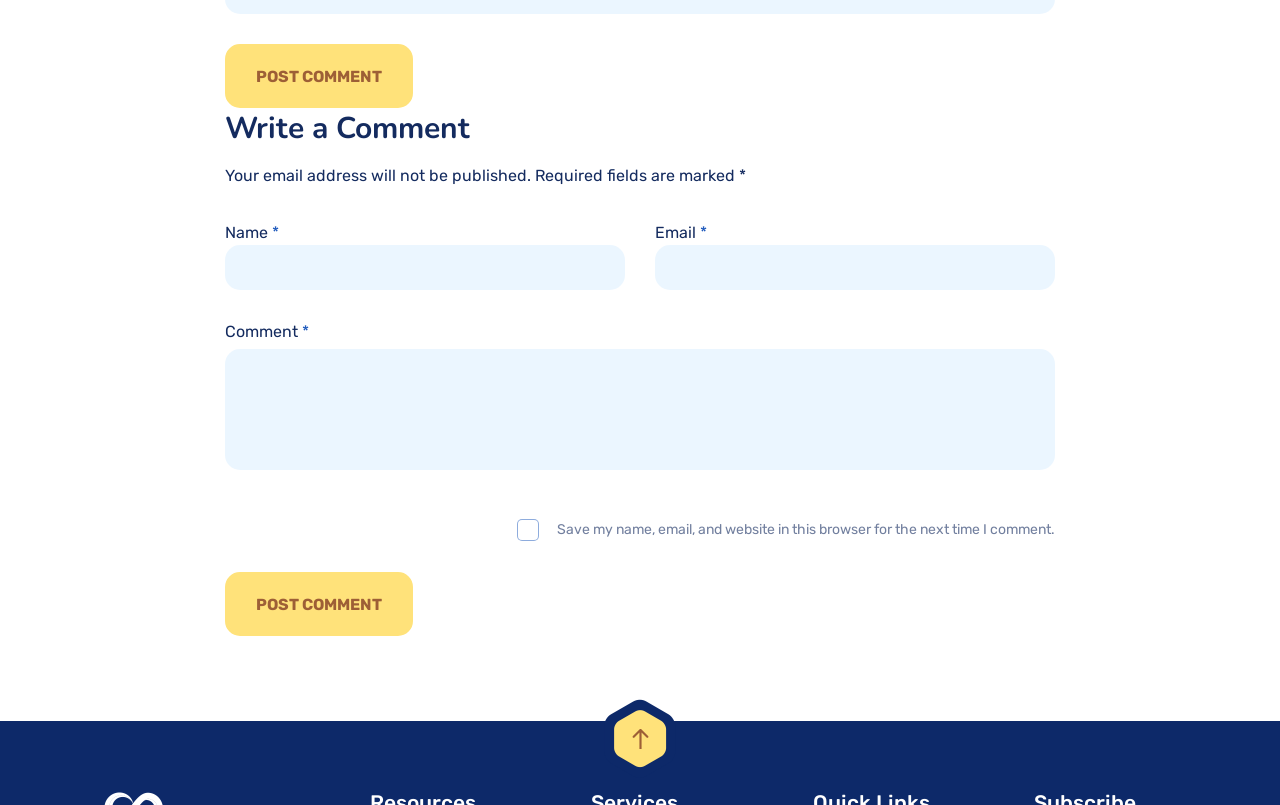Use a single word or phrase to respond to the question:
How many text fields are required?

3